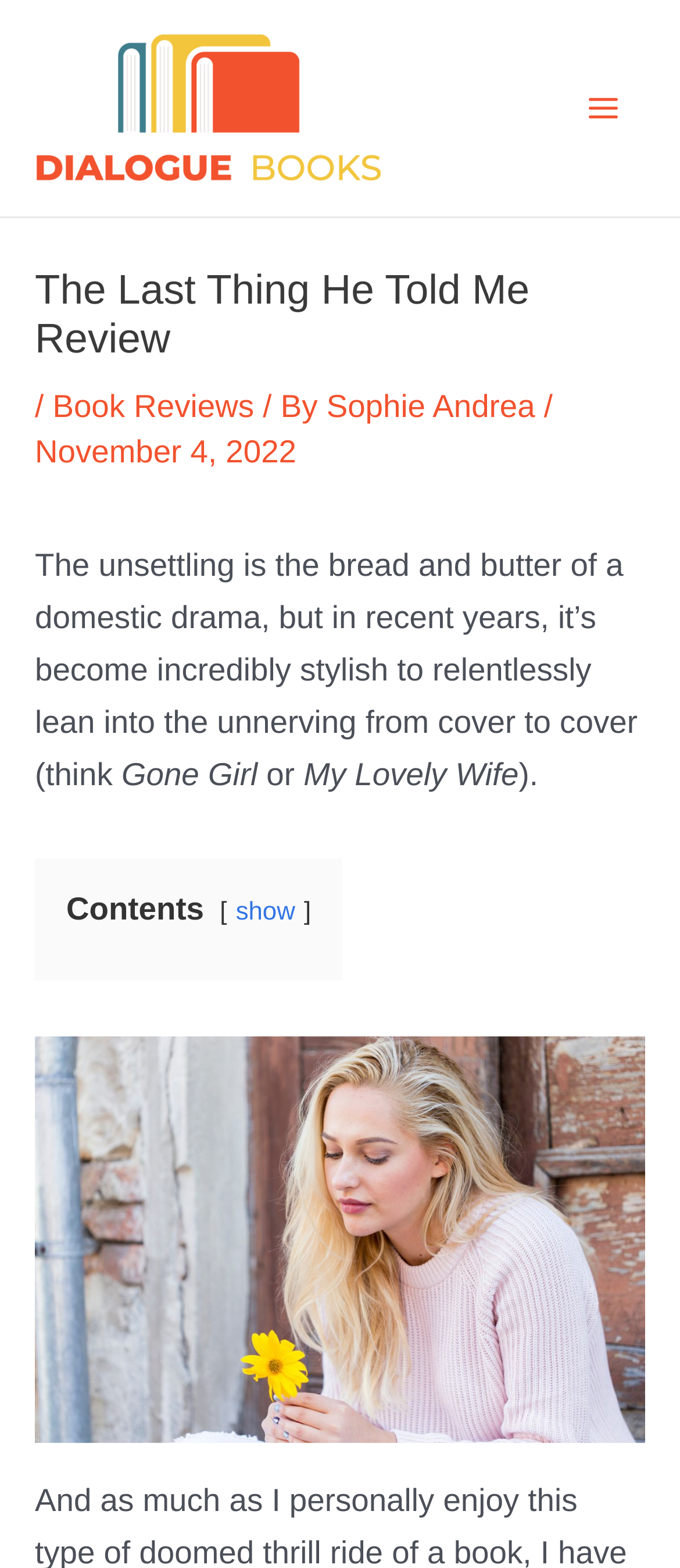Predict the bounding box coordinates for the UI element described as: "Main Menu". The coordinates should be four float numbers between 0 and 1, presented as [left, top, right, bottom].

[0.827, 0.043, 0.949, 0.096]